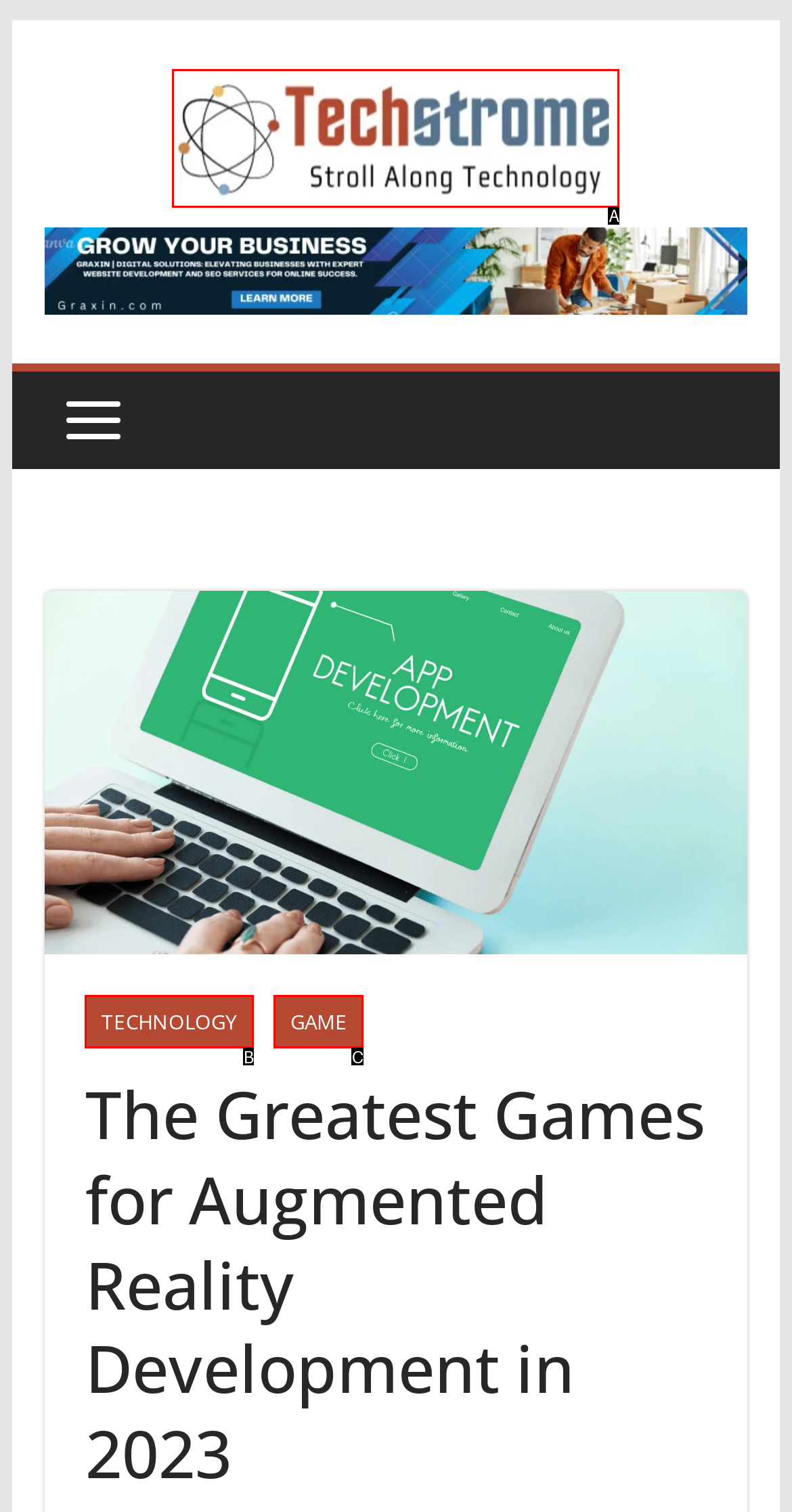Determine which option aligns with the description: alt="techstrome logo". Provide the letter of the chosen option directly.

A